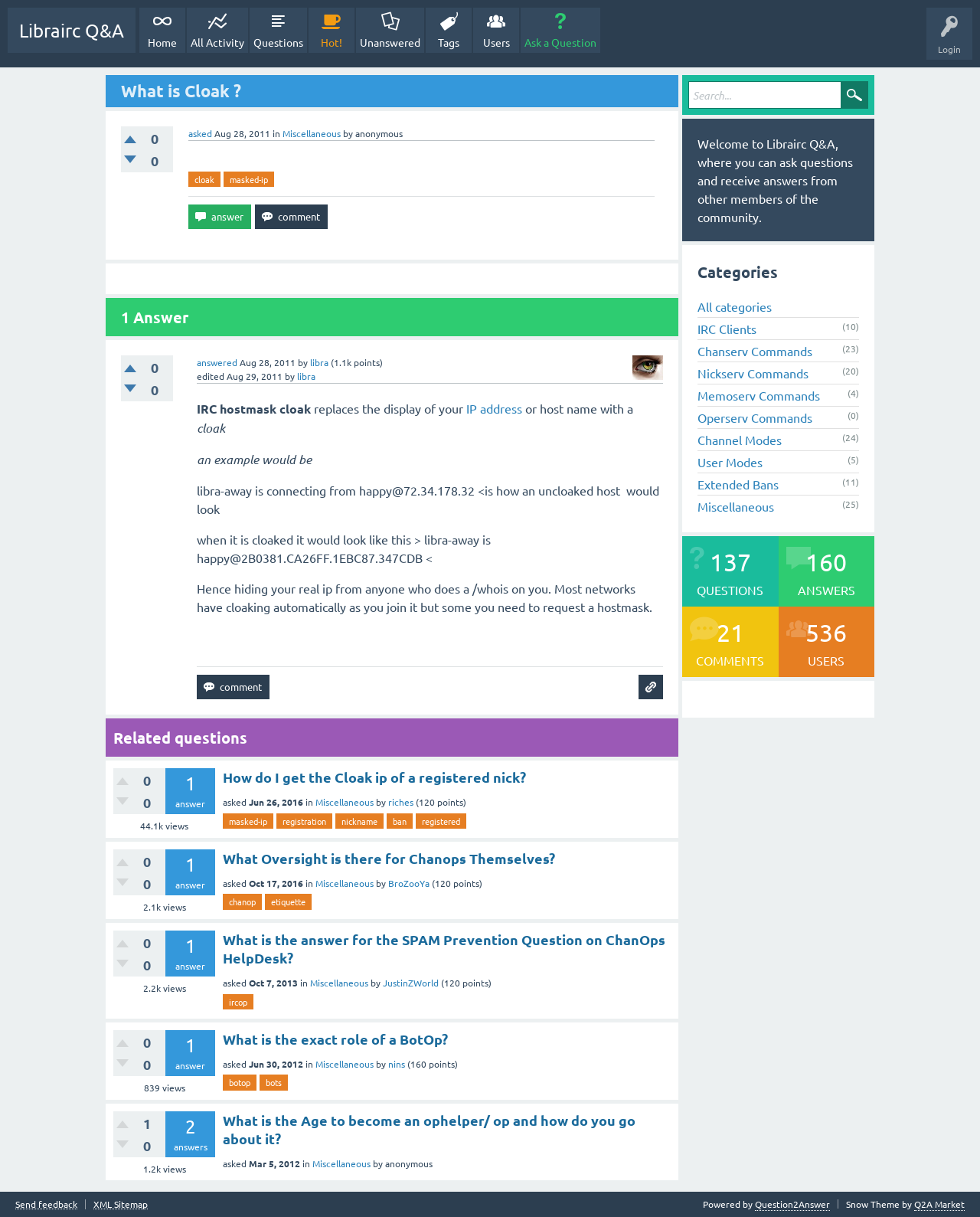Please determine the bounding box coordinates of the element to click in order to execute the following instruction: "Contact Us". The coordinates should be four float numbers between 0 and 1, specified as [left, top, right, bottom].

None